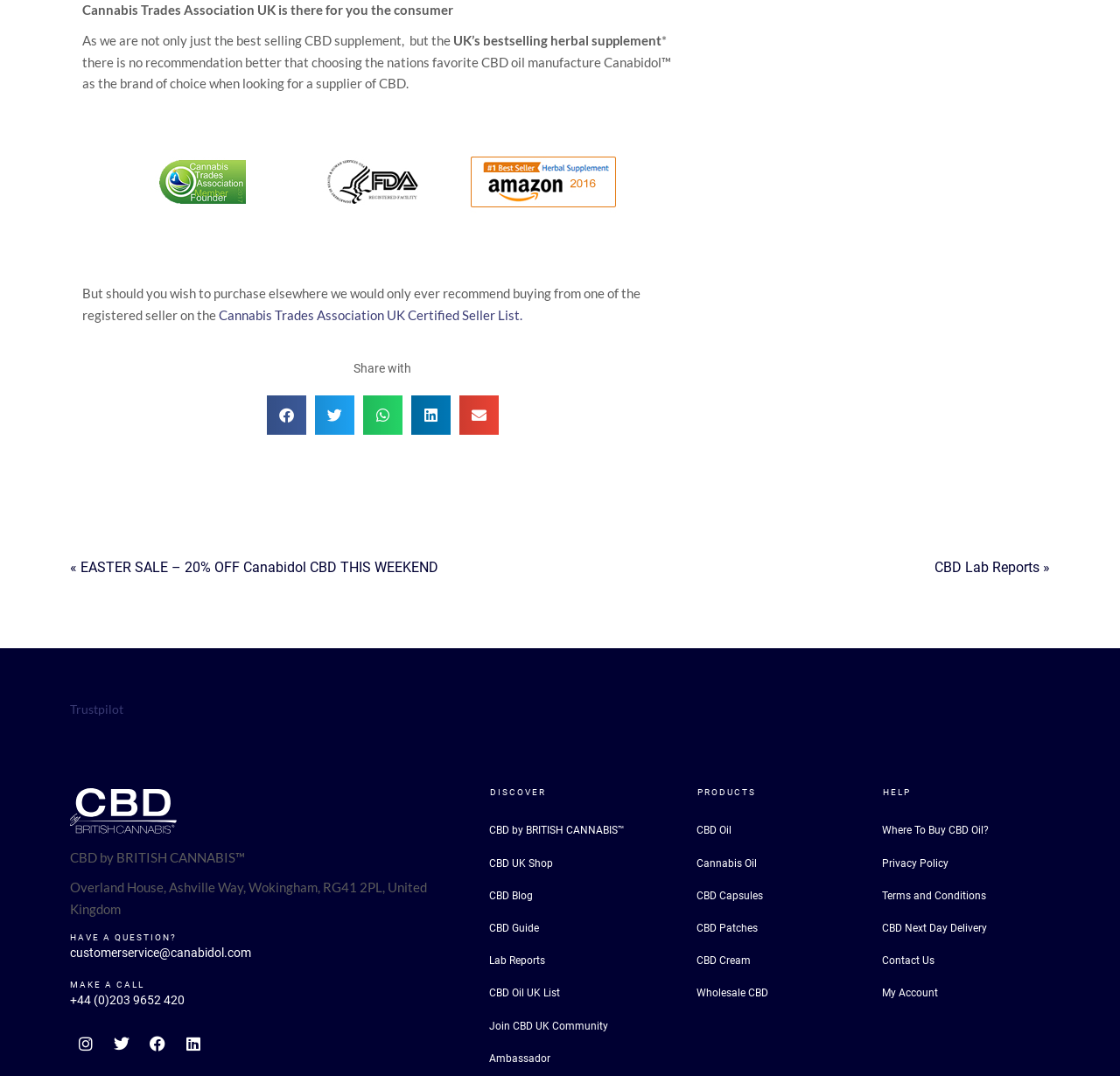Please identify the coordinates of the bounding box for the clickable region that will accomplish this instruction: "Share on Facebook".

[0.238, 0.368, 0.273, 0.404]